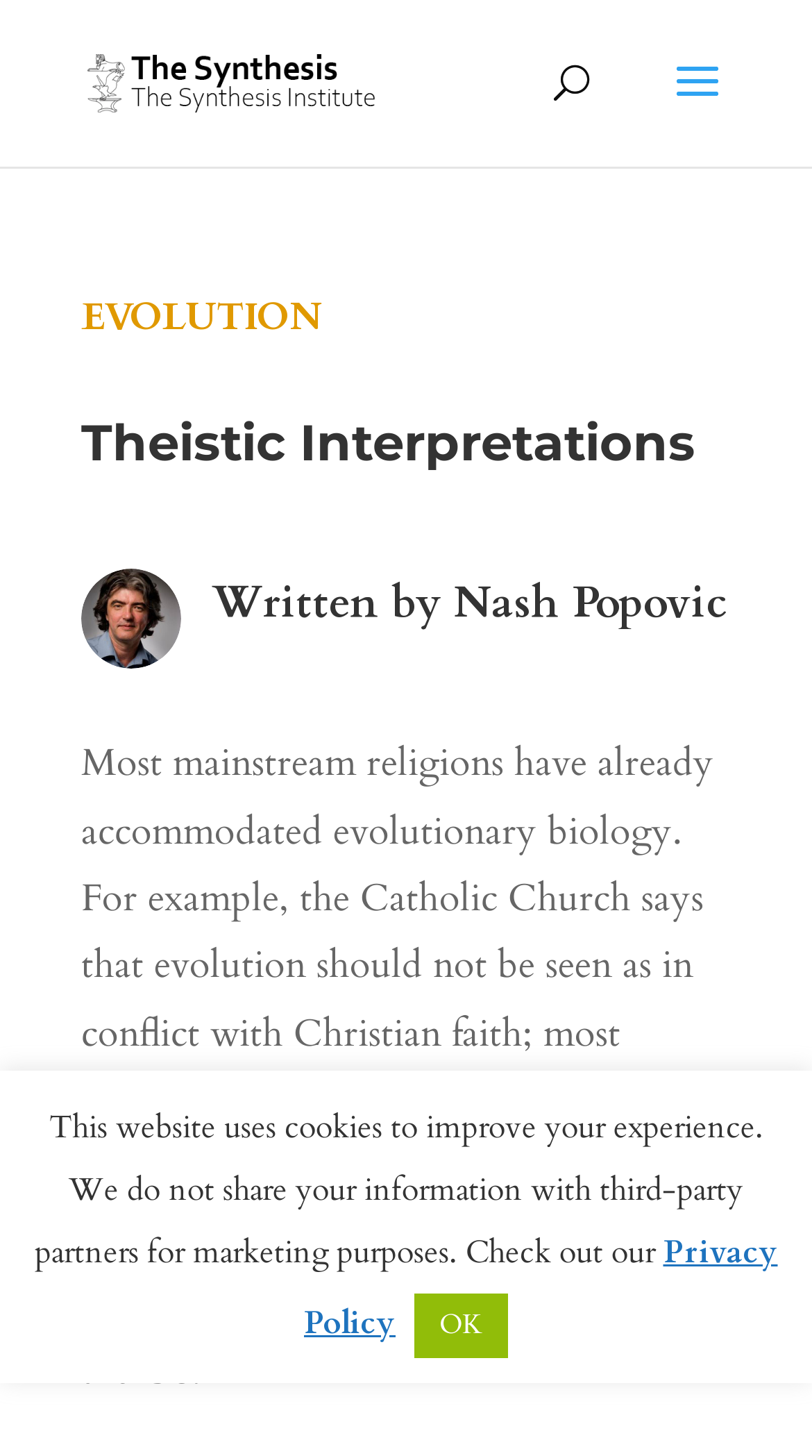How many sections are there in the article?
Please provide a single word or phrase as your answer based on the screenshot.

One